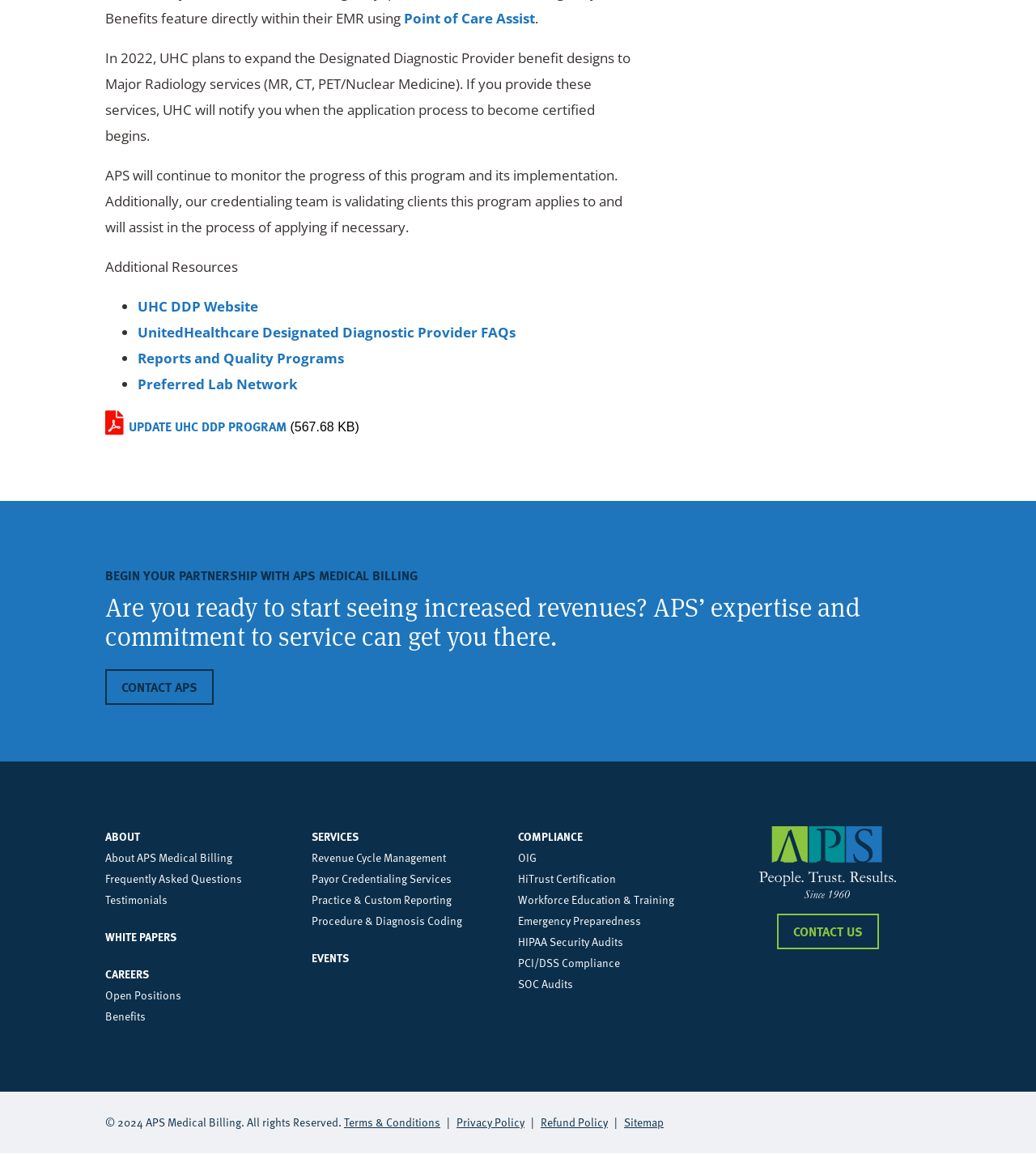Determine the bounding box coordinates of the region I should click to achieve the following instruction: "Click on 'Point of Care Assist'". Ensure the bounding box coordinates are four float numbers between 0 and 1, i.e., [left, top, right, bottom].

[0.39, 0.008, 0.516, 0.025]